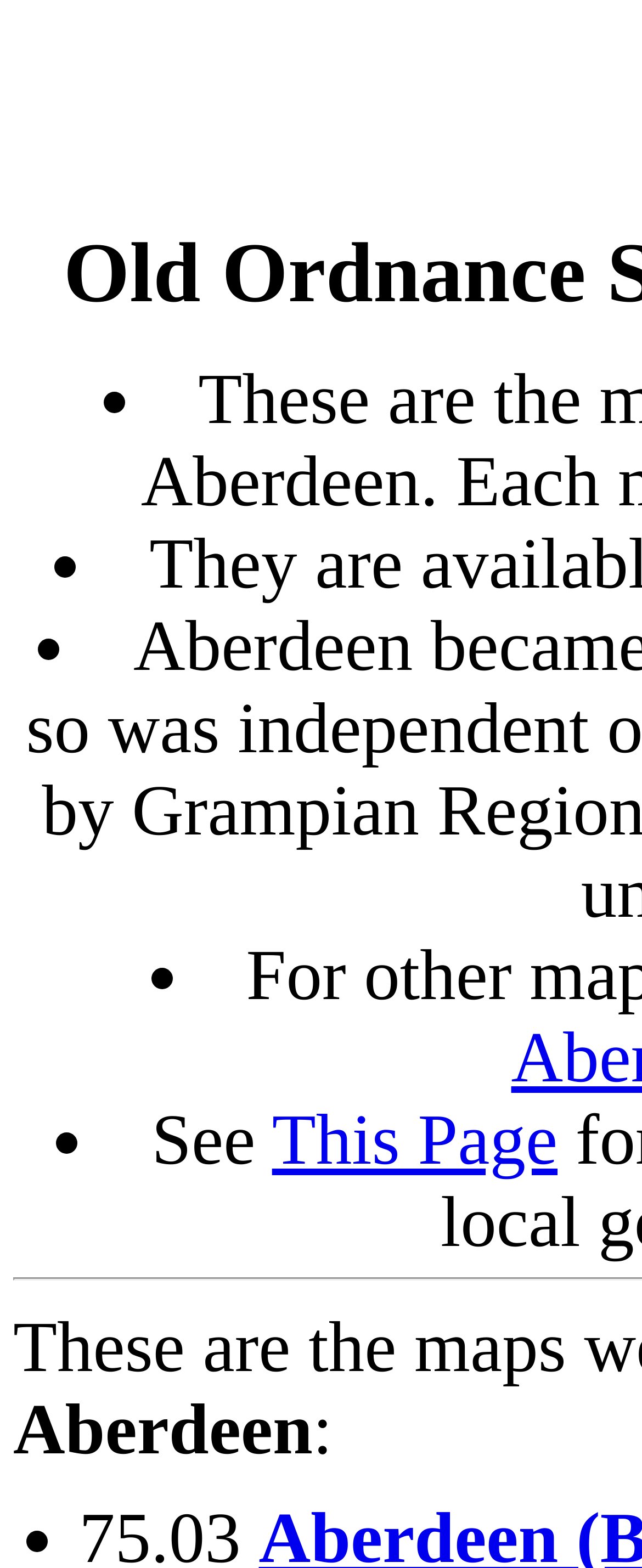How many list markers are on the page?
Refer to the screenshot and answer in one word or phrase.

5